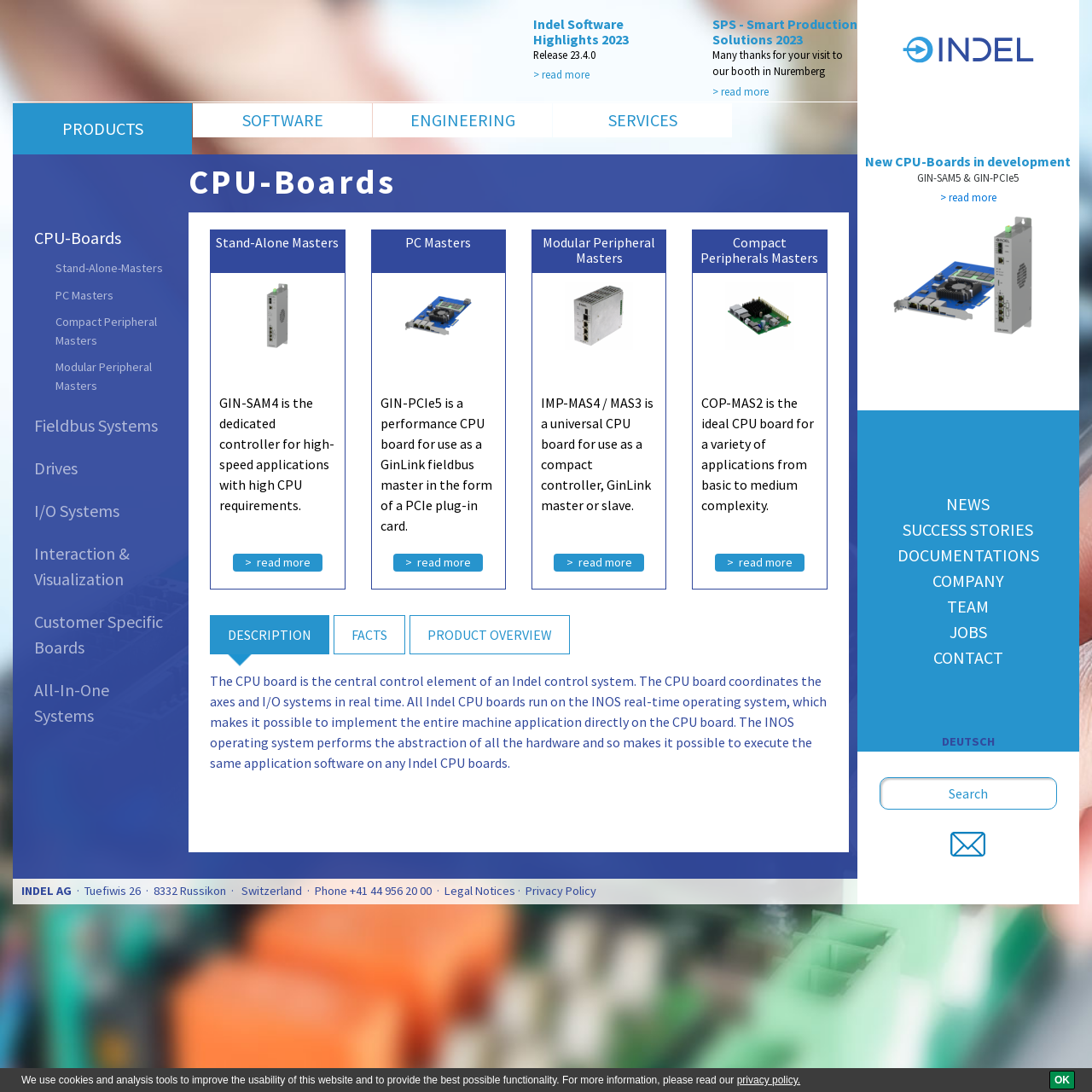Can you determine the bounding box coordinates of the area that needs to be clicked to fulfill the following instruction: "learn more about Stand-Alone Masters"?

[0.192, 0.21, 0.316, 0.54]